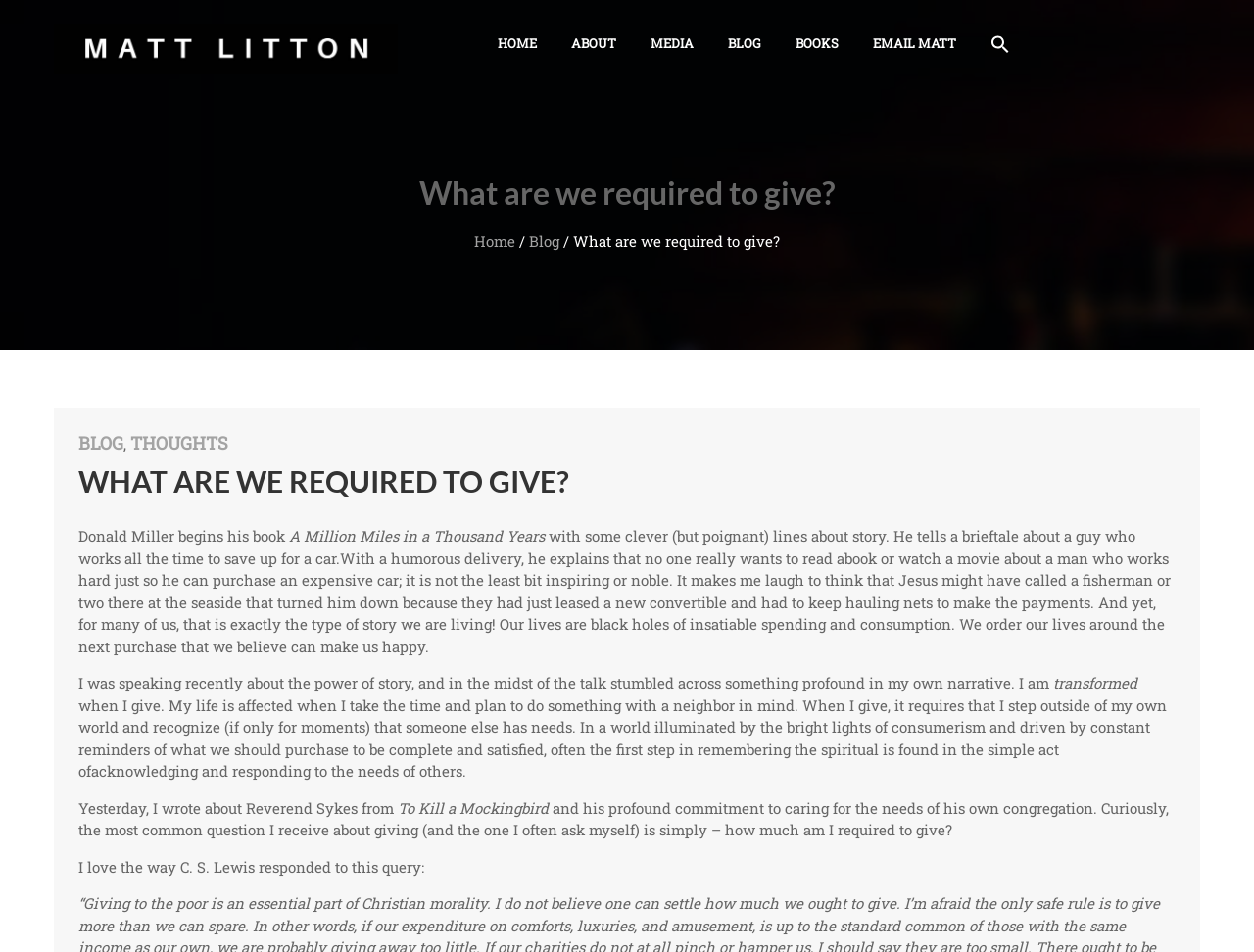What is the name of the book mentioned in the text?
Provide a fully detailed and comprehensive answer to the question.

The text explicitly mentions 'A Million Miles in a Thousand Years' as the title of the book written by Donald Miller.